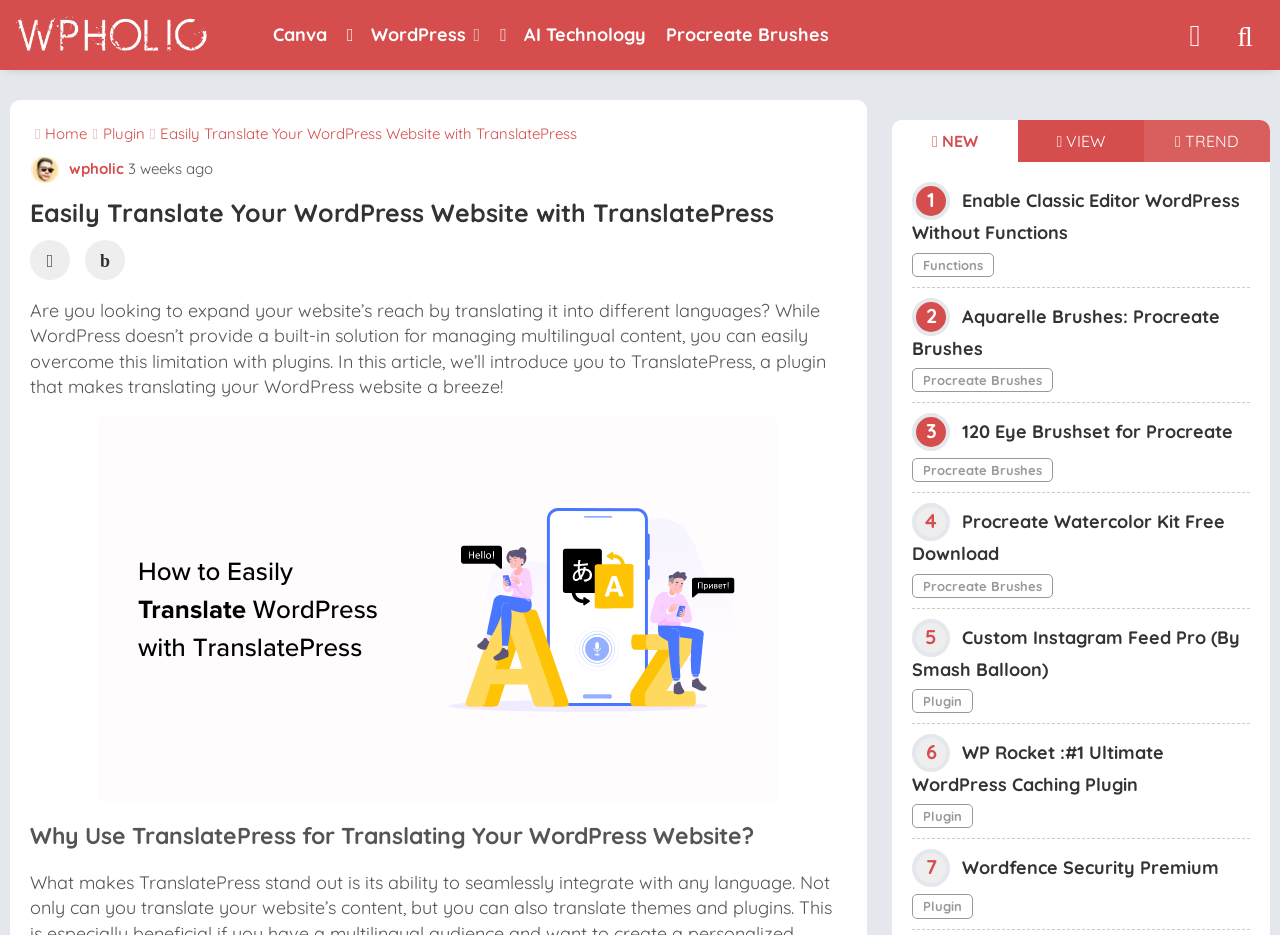What is the topic of the article?
Refer to the image and give a detailed answer to the query.

The topic of the article is about translating WordPress websites into different languages, and it introduces the TranslatePress plugin as a solution for managing multilingual content.